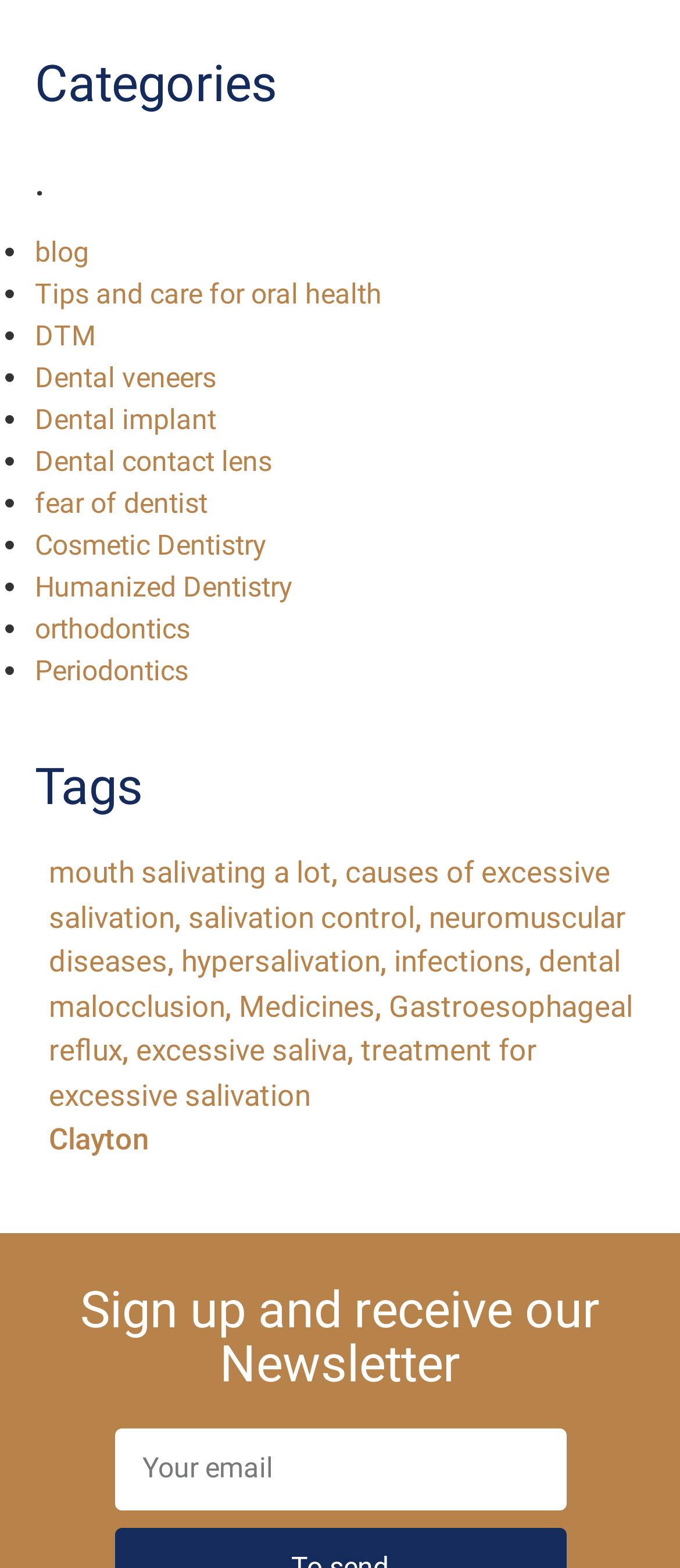Please identify the bounding box coordinates of the clickable area that will allow you to execute the instruction: "Enter email address in the 'Your email' textbox".

[0.168, 0.91, 0.832, 0.963]